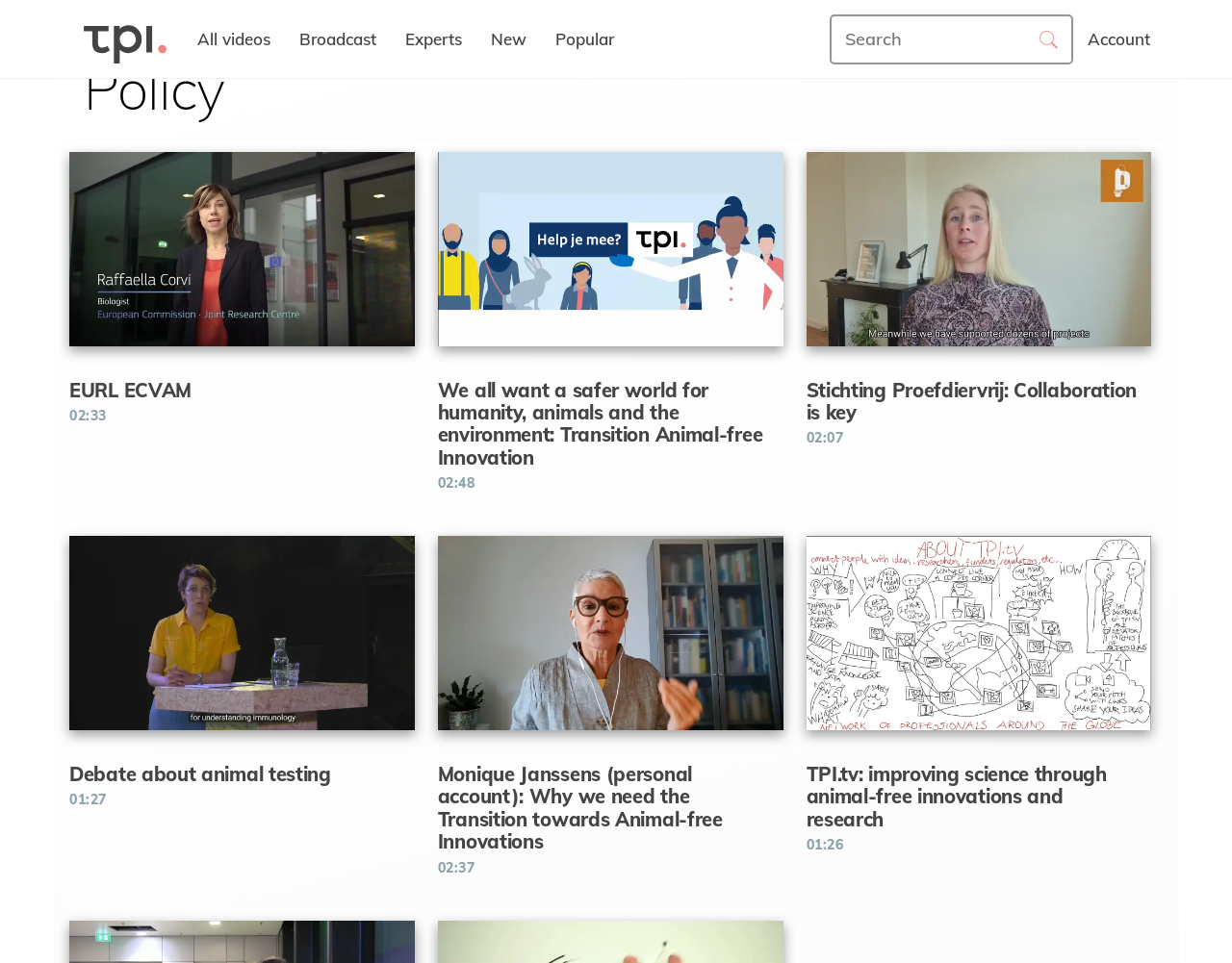Please identify the bounding box coordinates of the clickable area that will allow you to execute the instruction: "Watch the 'EURL ECVAM' video".

[0.047, 0.146, 0.346, 0.545]